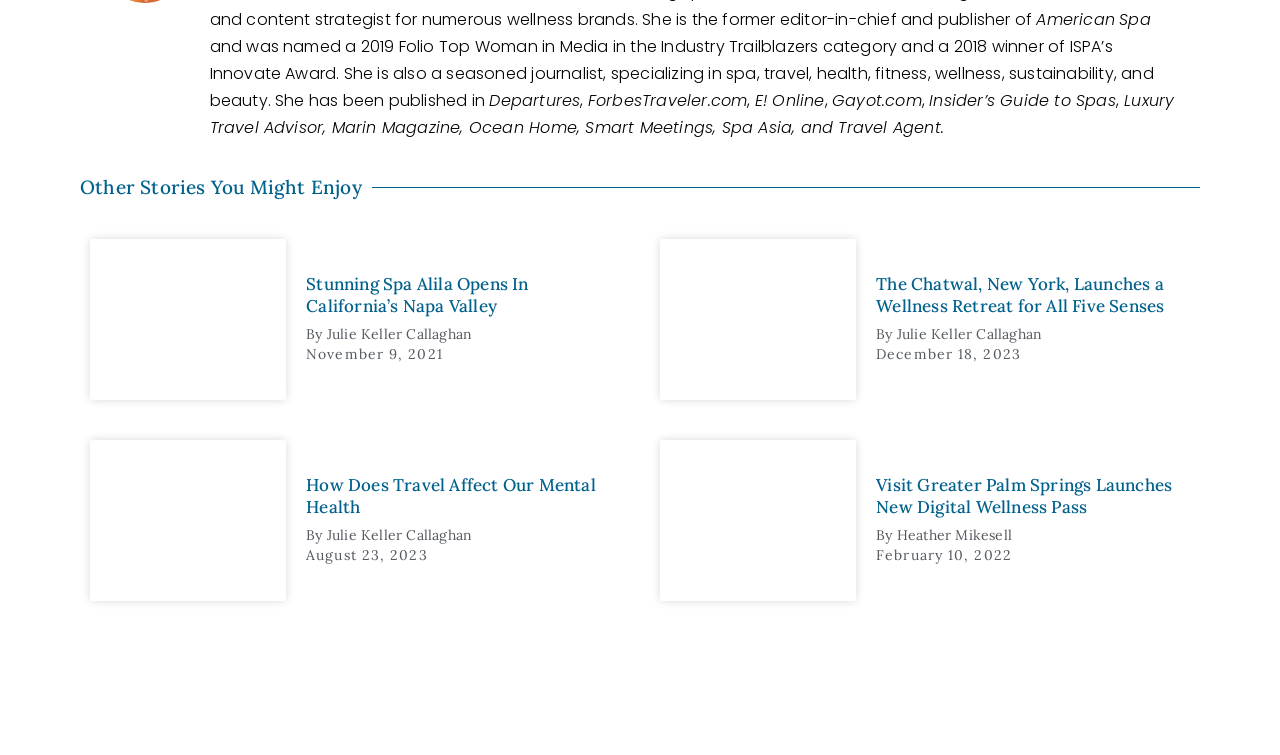Please find the bounding box coordinates of the section that needs to be clicked to achieve this instruction: "Read about Spa Alila".

[0.07, 0.316, 0.224, 0.529]